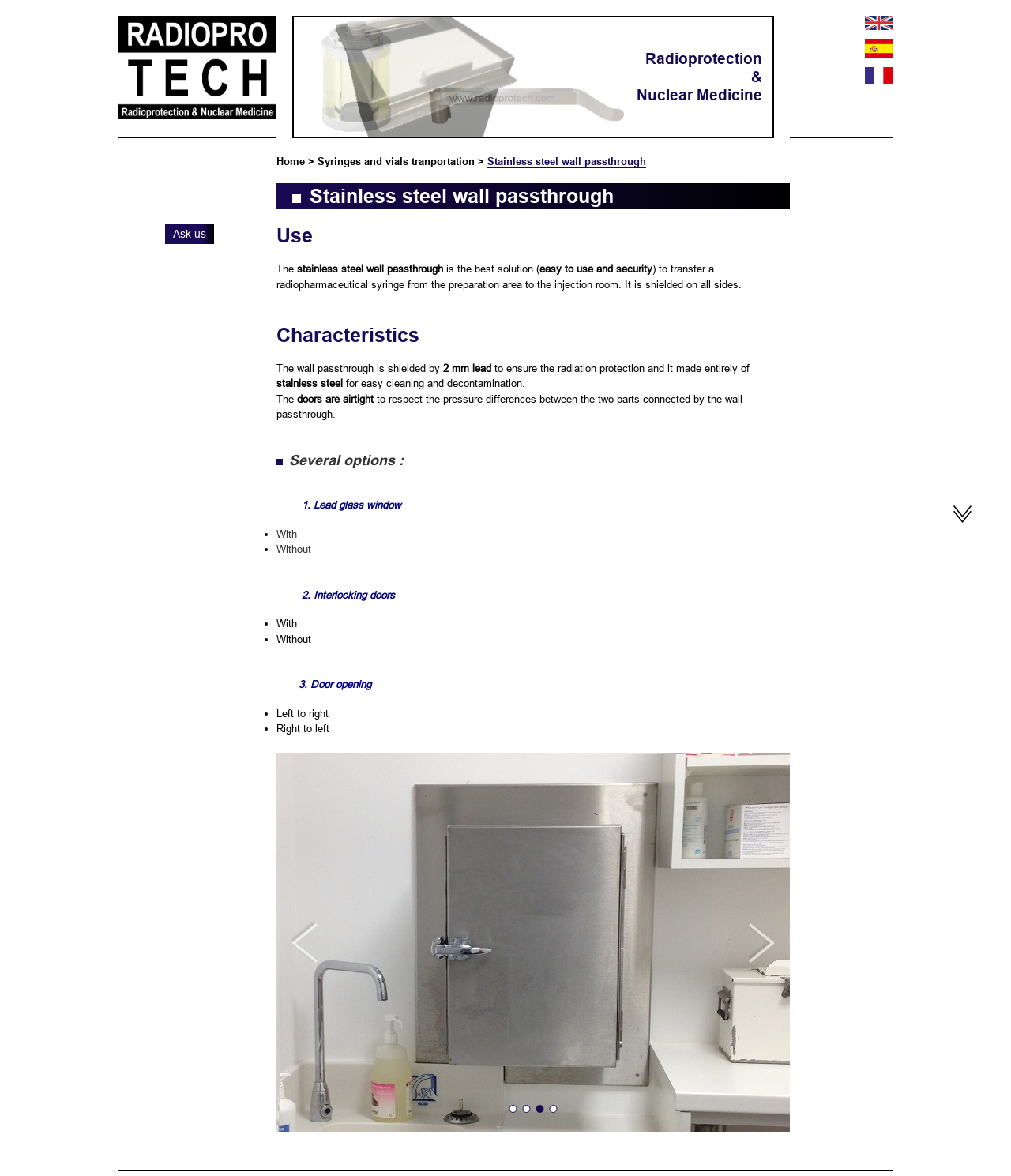Please locate the bounding box coordinates of the element that needs to be clicked to achieve the following instruction: "Click the 'Stainless steel wall passthrough' link". The coordinates should be four float numbers between 0 and 1, i.e., [left, top, right, bottom].

[0.482, 0.132, 0.639, 0.143]